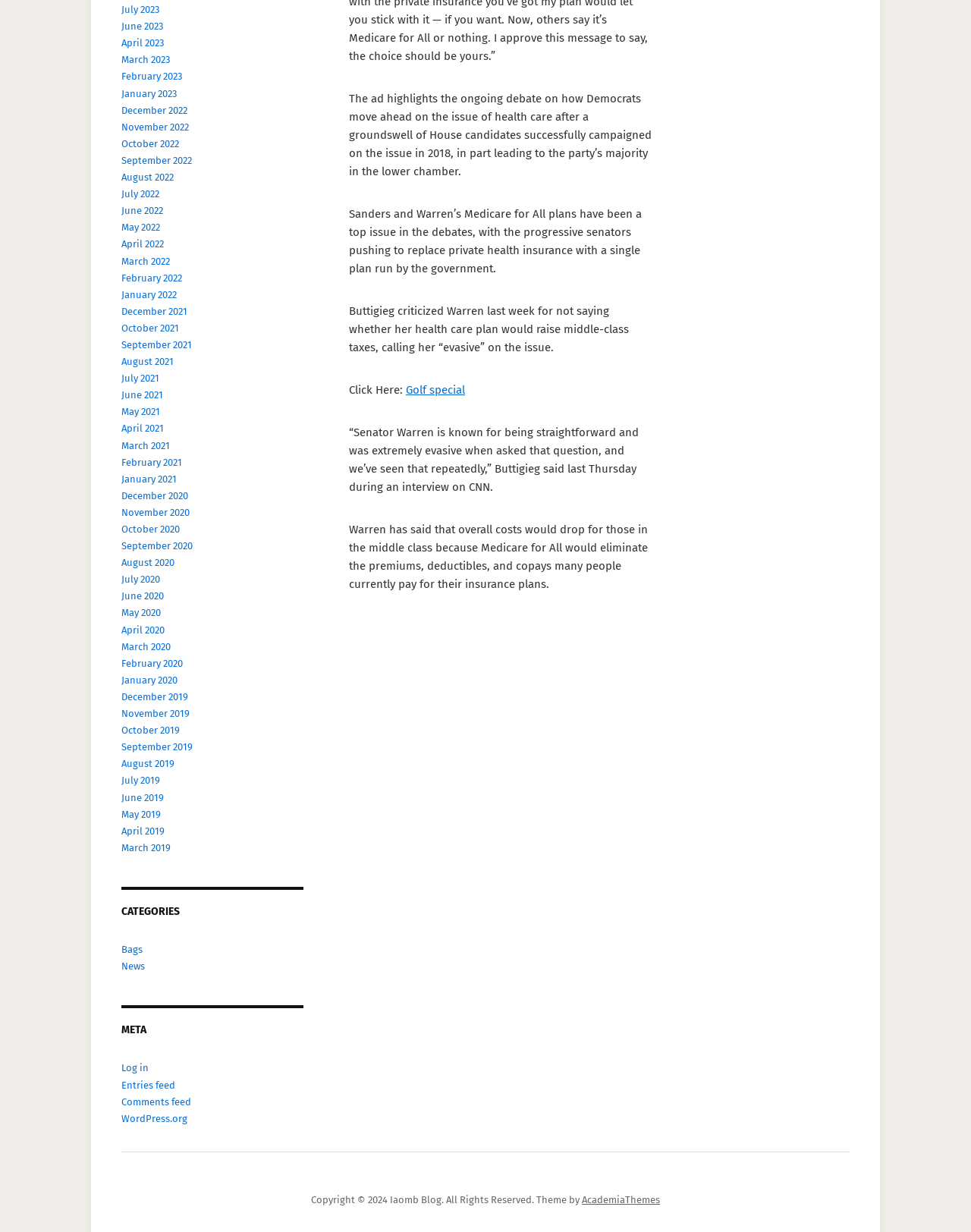Locate the bounding box coordinates of the element to click to perform the following action: 'Click on July 2023'. The coordinates should be given as four float values between 0 and 1, in the form of [left, top, right, bottom].

[0.125, 0.003, 0.164, 0.012]